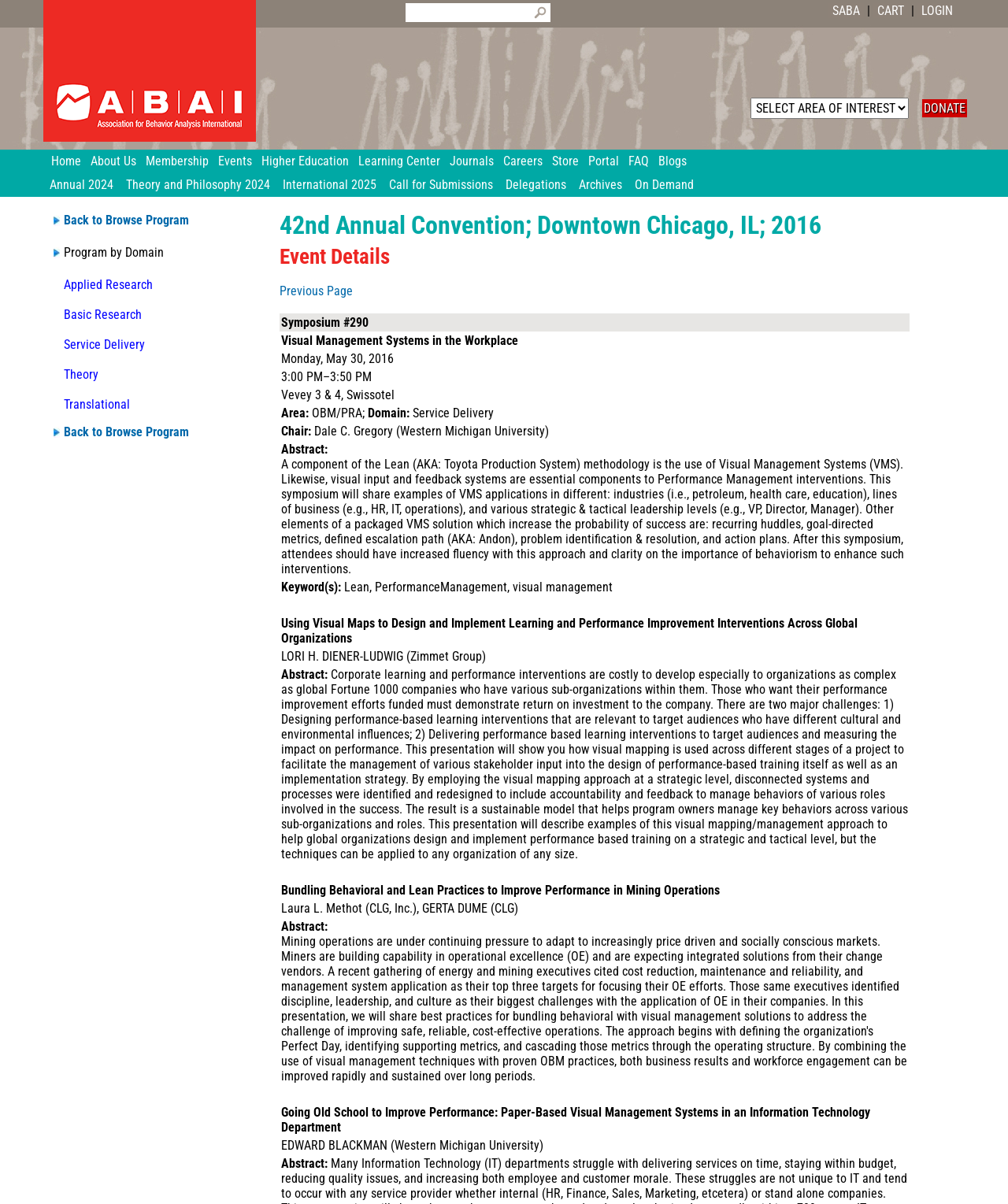Create a detailed narrative of the webpage’s visual and textual elements.

This webpage is about an event detail page for the 42nd Annual Convention of the Association for Behavior Analysis International, held in Downtown Chicago, IL in 2016. 

At the top of the page, there is a navigation menu with links to various sections of the website, including "Home", "About Us", "Membership", "Events", "Higher Education", "Learning Center", "Journals", "Careers", "Store", "Portal", "FAQ", and "Blogs". 

Below the navigation menu, there are links to specific events, including "Annual 2024", "Theory and Philosophy 2024", "International 2025", "Call for Submissions", "Delegations", "Archives", and "On Demand". 

On the left side of the page, there is a section with links to "Program by Domain" and several specific domains, including "Applied Research", "Basic Research", "Service Delivery", "Theory", and "Translational". 

The main content of the page is a table with details about a specific event, including the title "Symposium #290", the topic "Visual Management Systems in the Workplace", the date and time "Monday, May 30, 2016, 3:00 PM–3:50 PM", the location "Vevey 3 & 4, Swissotel", and the chair "Dale C. Gregory (Western Michigan University)". 

There are also several abstracts and presentations listed, including "Using Visual Maps to Design and Implement Learning and Performance Improvement Interventions Across Global Organizations", "Bundling Behavioral and Lean Practices to Improve Performance in Mining Operations", and "Going Old School to Improve Performance: Paper-Based Visual Management Systems in an Information Technology Department". 

At the top right corner of the page, there is a search box and several buttons, including "SABA", "CART", and "LOGIN".